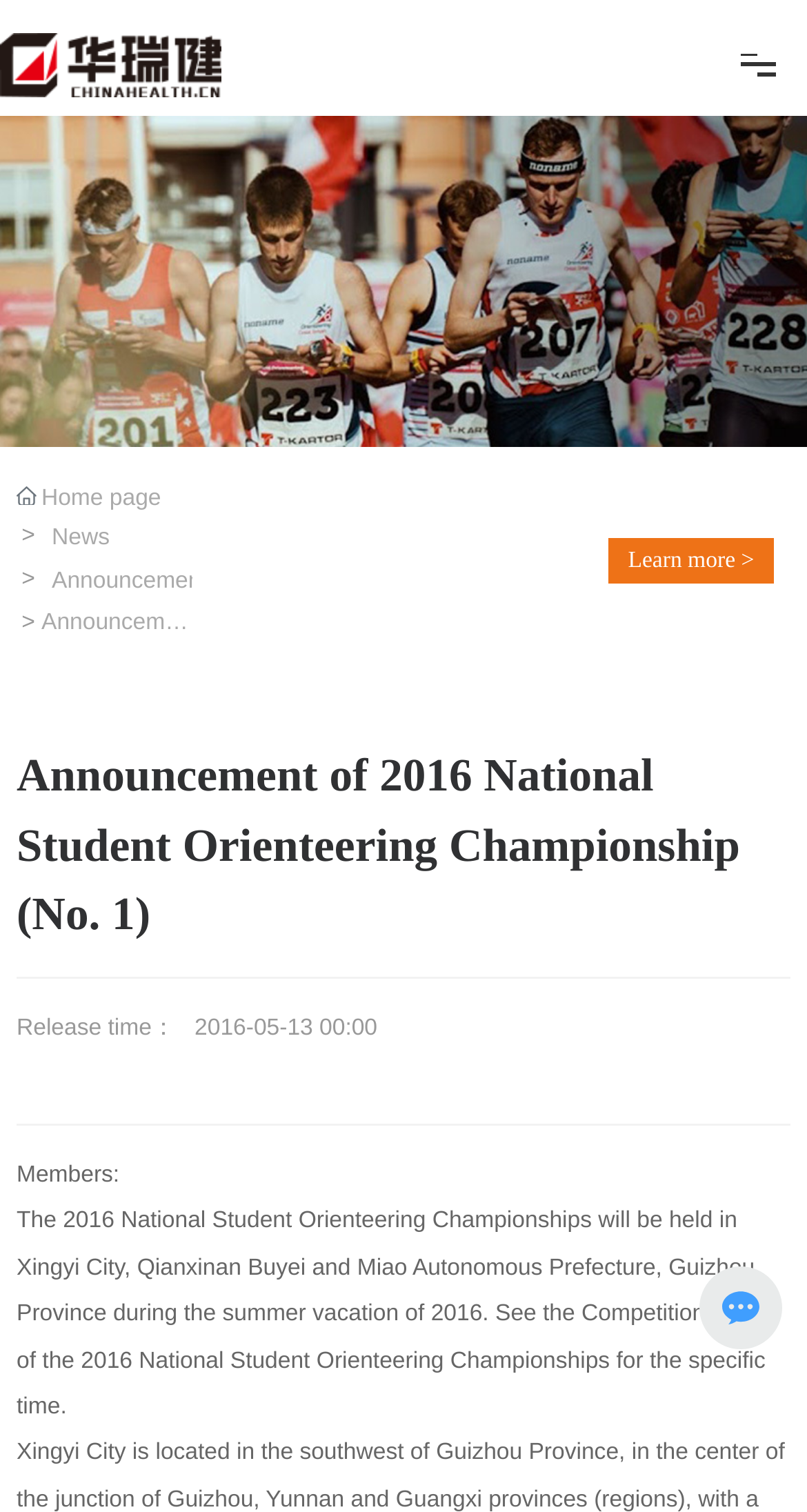Provide a thorough and detailed response to the question by examining the image: 
What is the name of the company?

Based on the webpage description, the company name is mentioned as '深圳市华瑞健实业有限公司', which is a high-tech company that promotes orienteering culture and develops electronic information products.